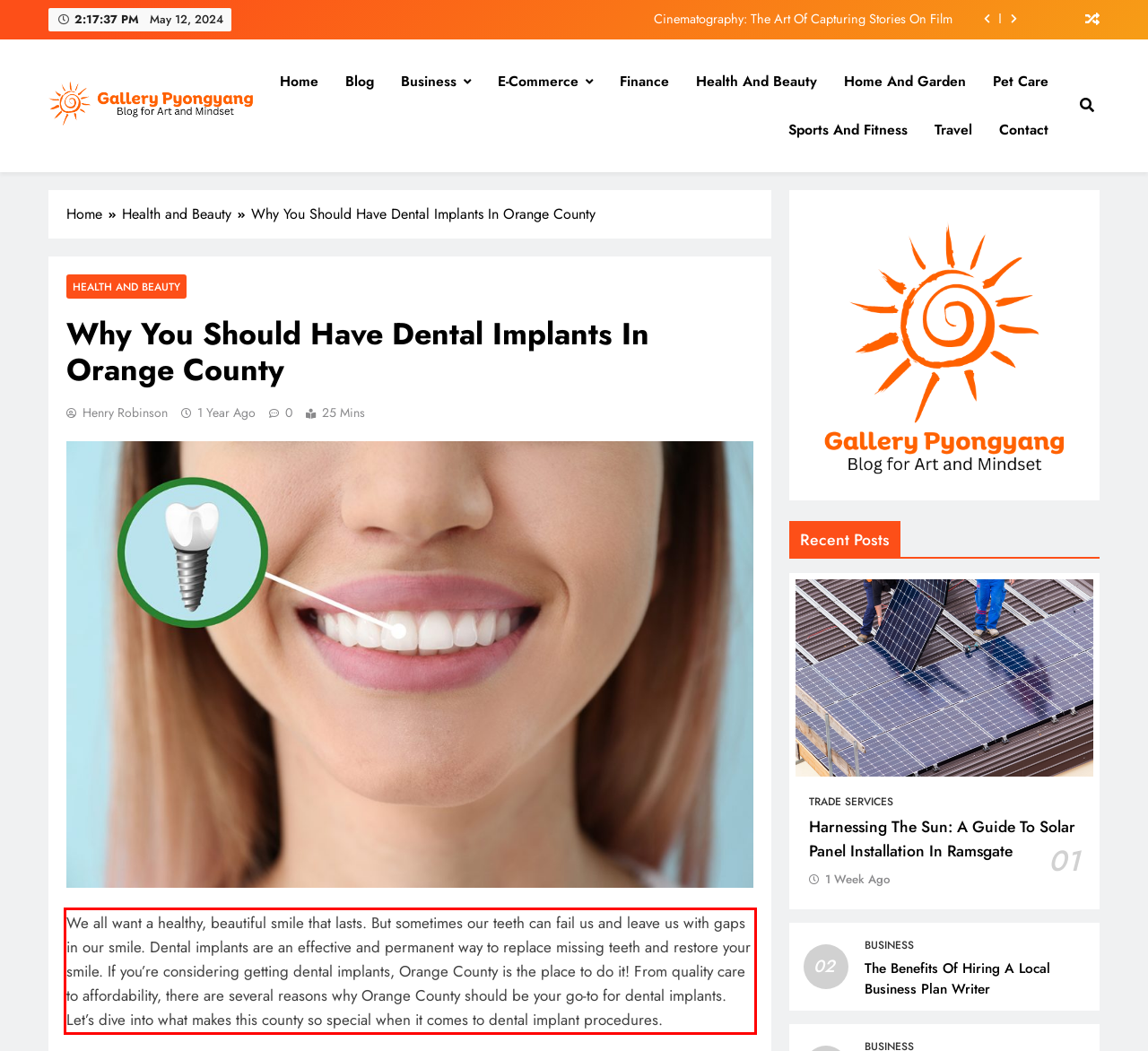Analyze the screenshot of a webpage where a red rectangle is bounding a UI element. Extract and generate the text content within this red bounding box.

We all want a healthy, beautiful smile that lasts. But sometimes our teeth can fail us and leave us with gaps in our smile. Dental implants are an effective and permanent way to replace missing teeth and restore your smile. If you’re considering getting dental implants, Orange County is the place to do it! From quality care to affordability, there are several reasons why Orange County should be your go-to for dental implants. Let’s dive into what makes this county so special when it comes to dental implant procedures.